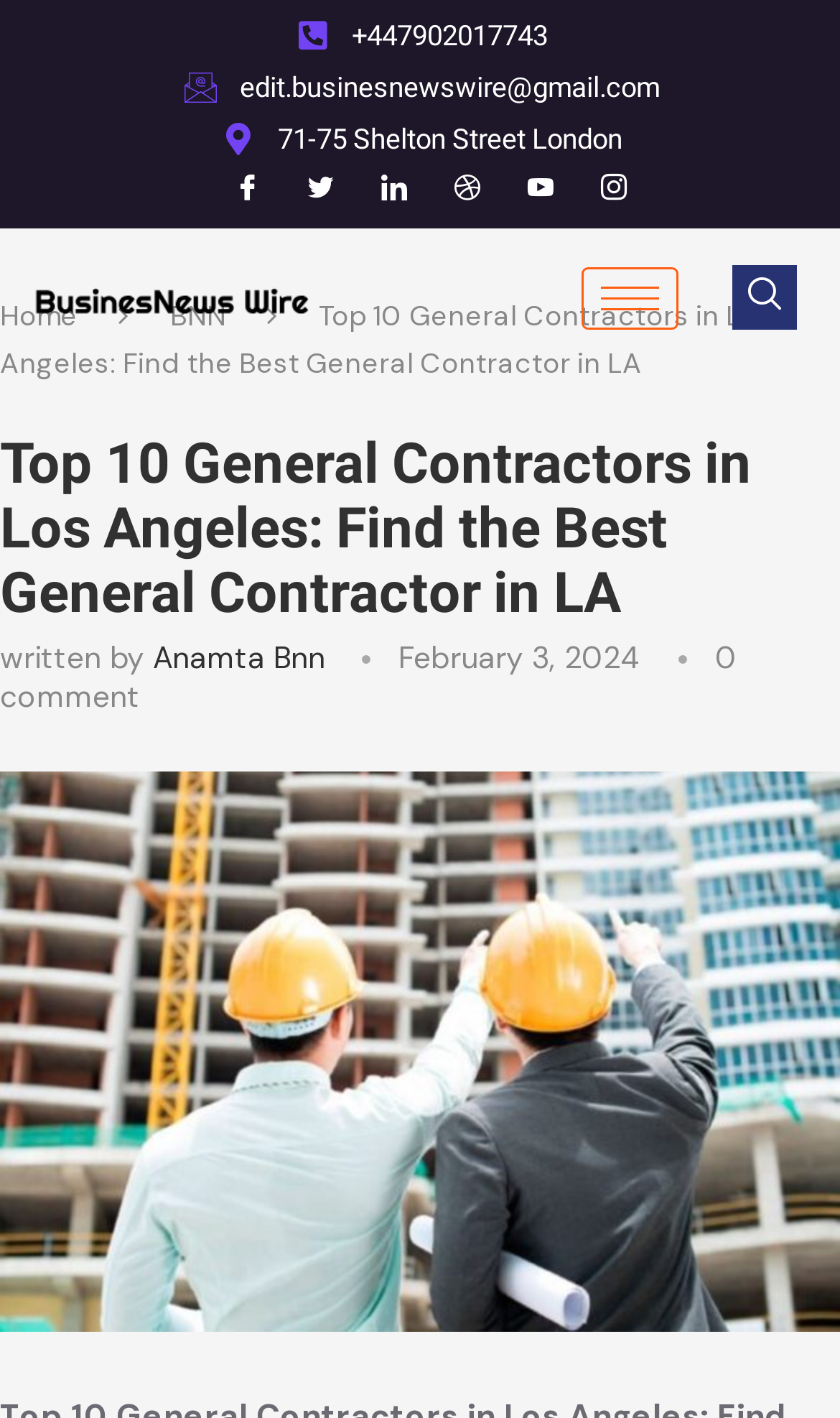Identify the bounding box coordinates for the region to click in order to carry out this instruction: "Click the Facebook link". Provide the coordinates using four float numbers between 0 and 1, formatted as [left, top, right, bottom].

[0.256, 0.109, 0.333, 0.155]